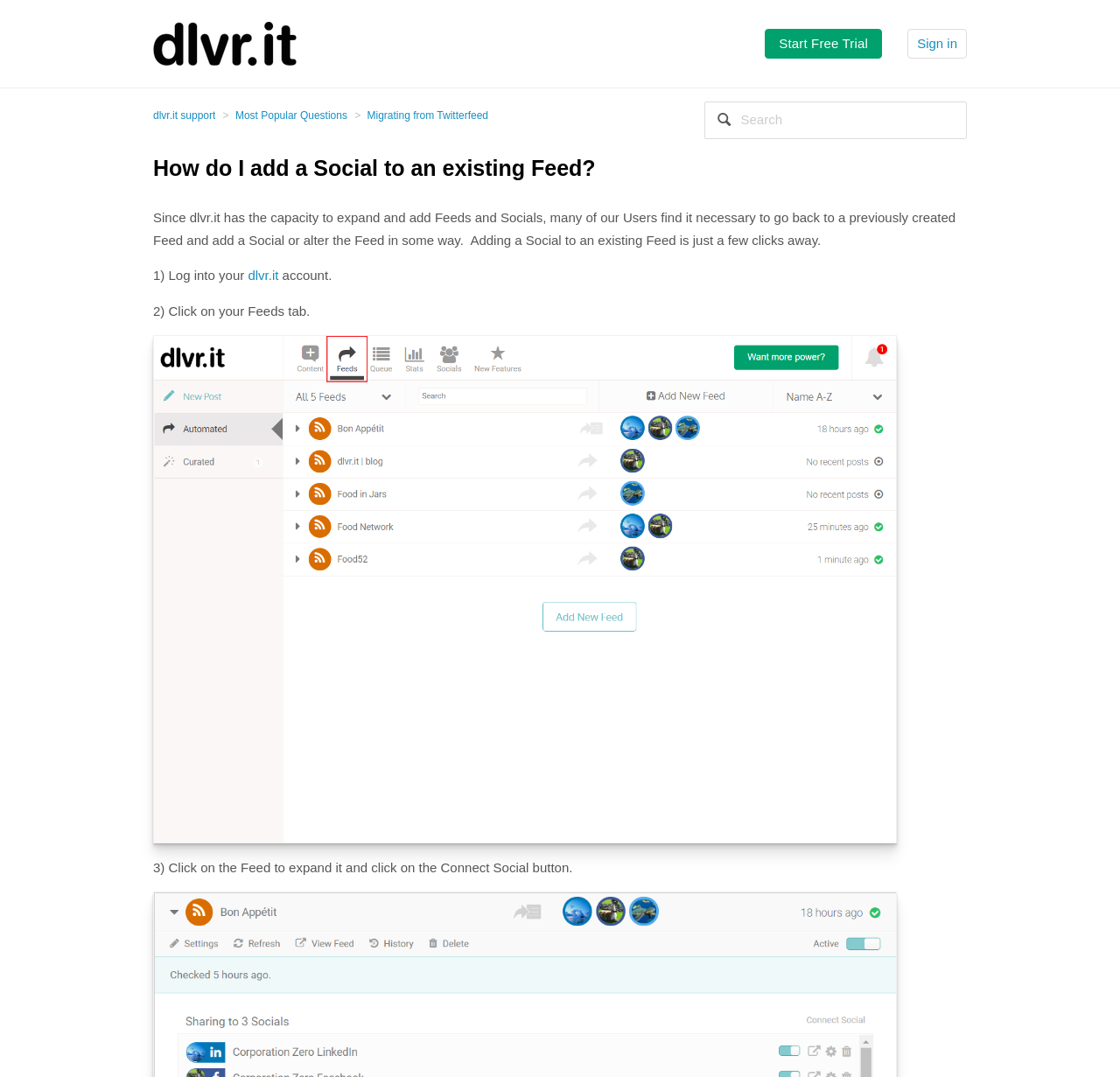What is the purpose of the 'Sign in' button?
Please use the image to provide a one-word or short phrase answer.

Login